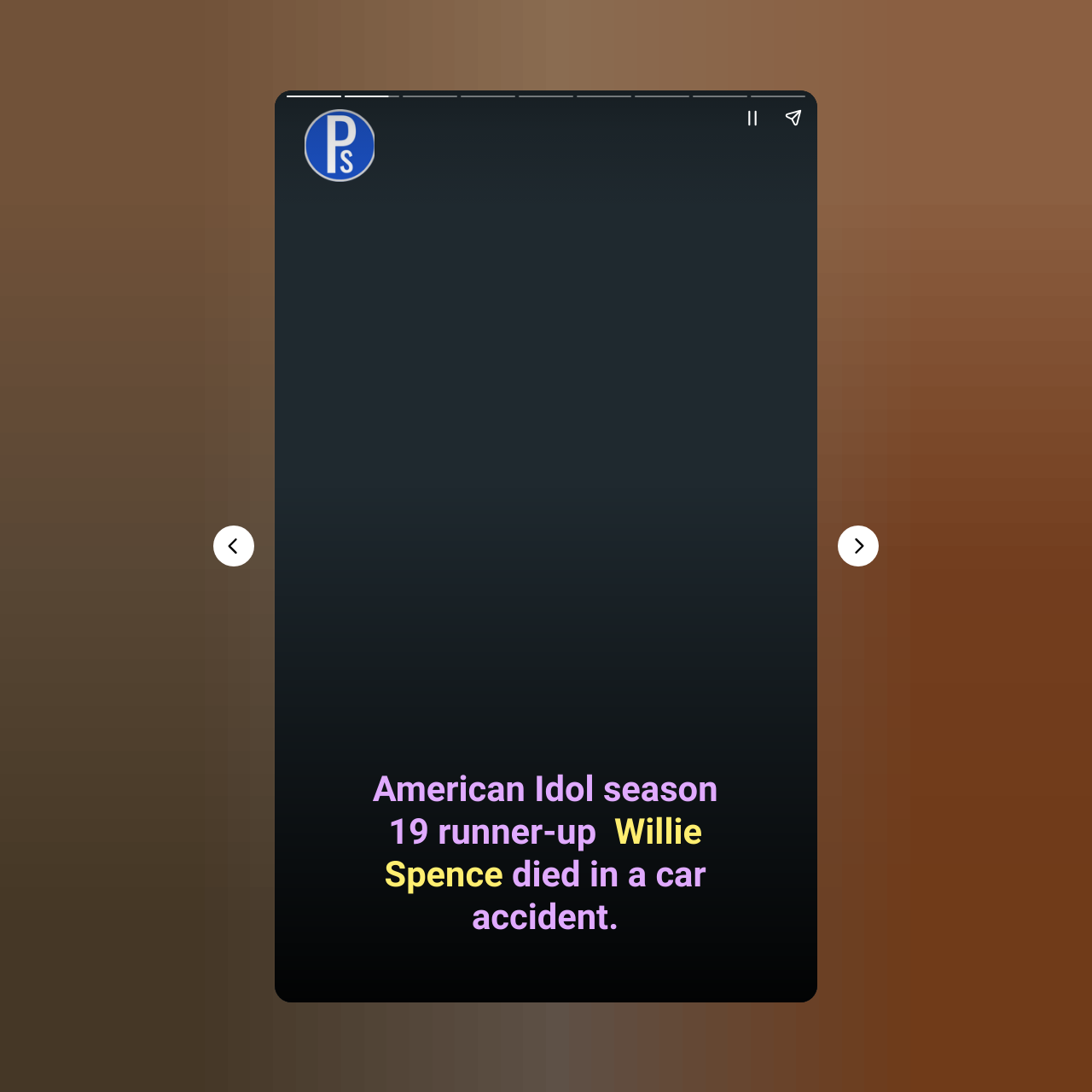Look at the image and write a detailed answer to the question: 
What is the purpose of the 'Pause story' button?

The 'Pause story' button is located at the top of the page, and its purpose is to allow users to pause the story they are currently reading. This button is likely part of a feature that allows users to read the story in a sequential manner, and pausing it would allow them to take a break and come back to it later.